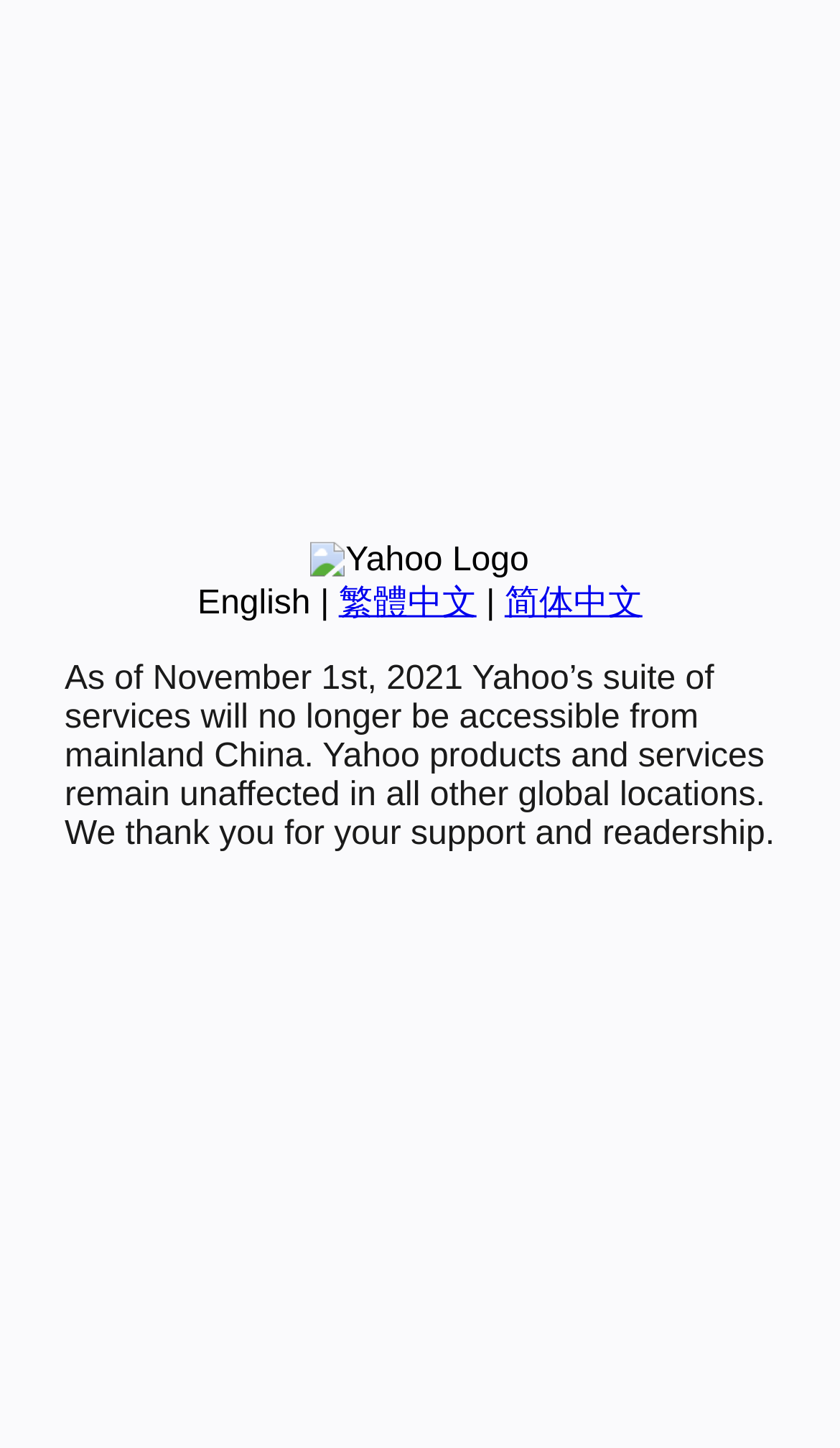Determine the bounding box coordinates for the UI element matching this description: "English".

[0.235, 0.404, 0.37, 0.429]